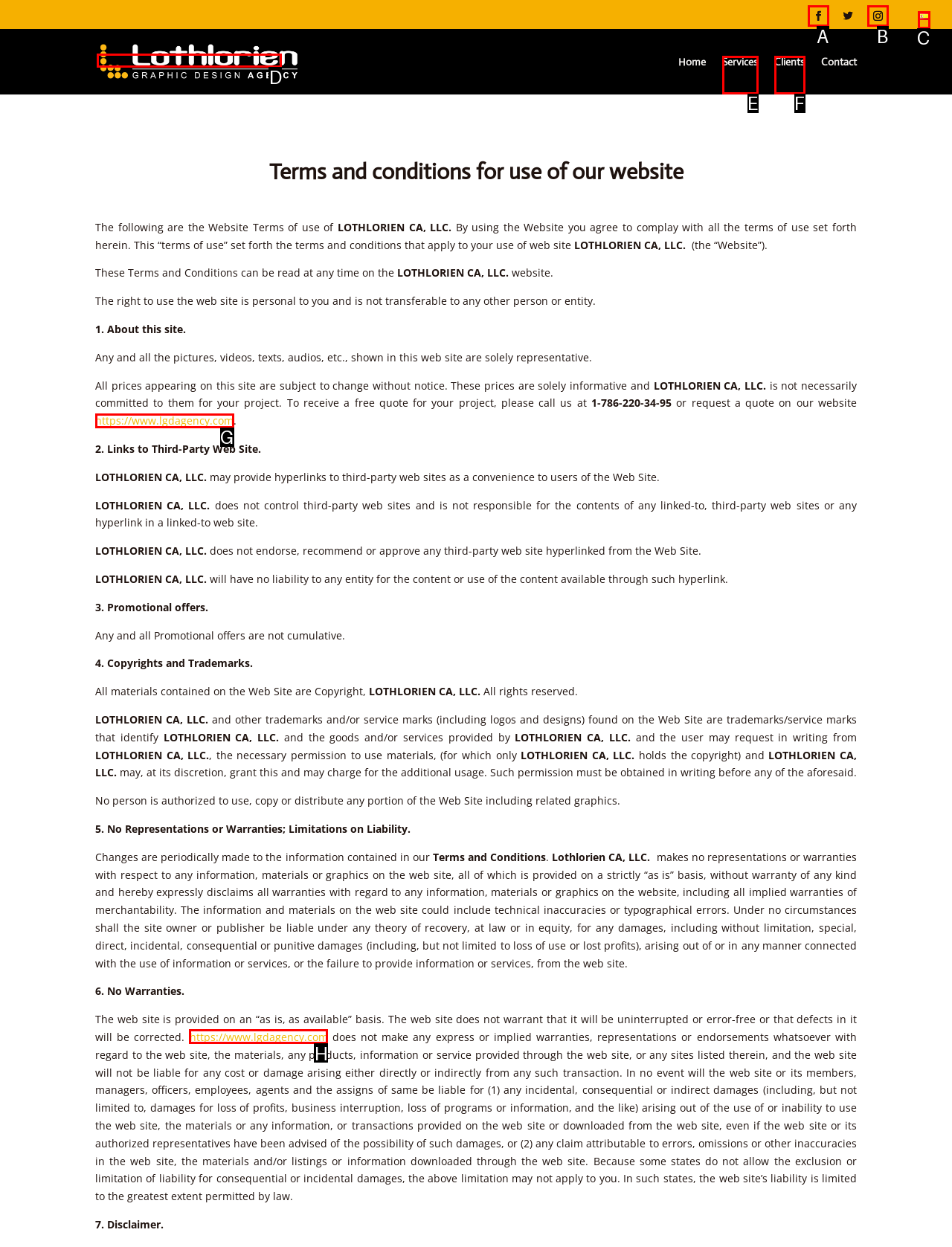Determine the letter of the UI element that will complete the task: Click the 'Lothlorien' link
Reply with the corresponding letter.

D